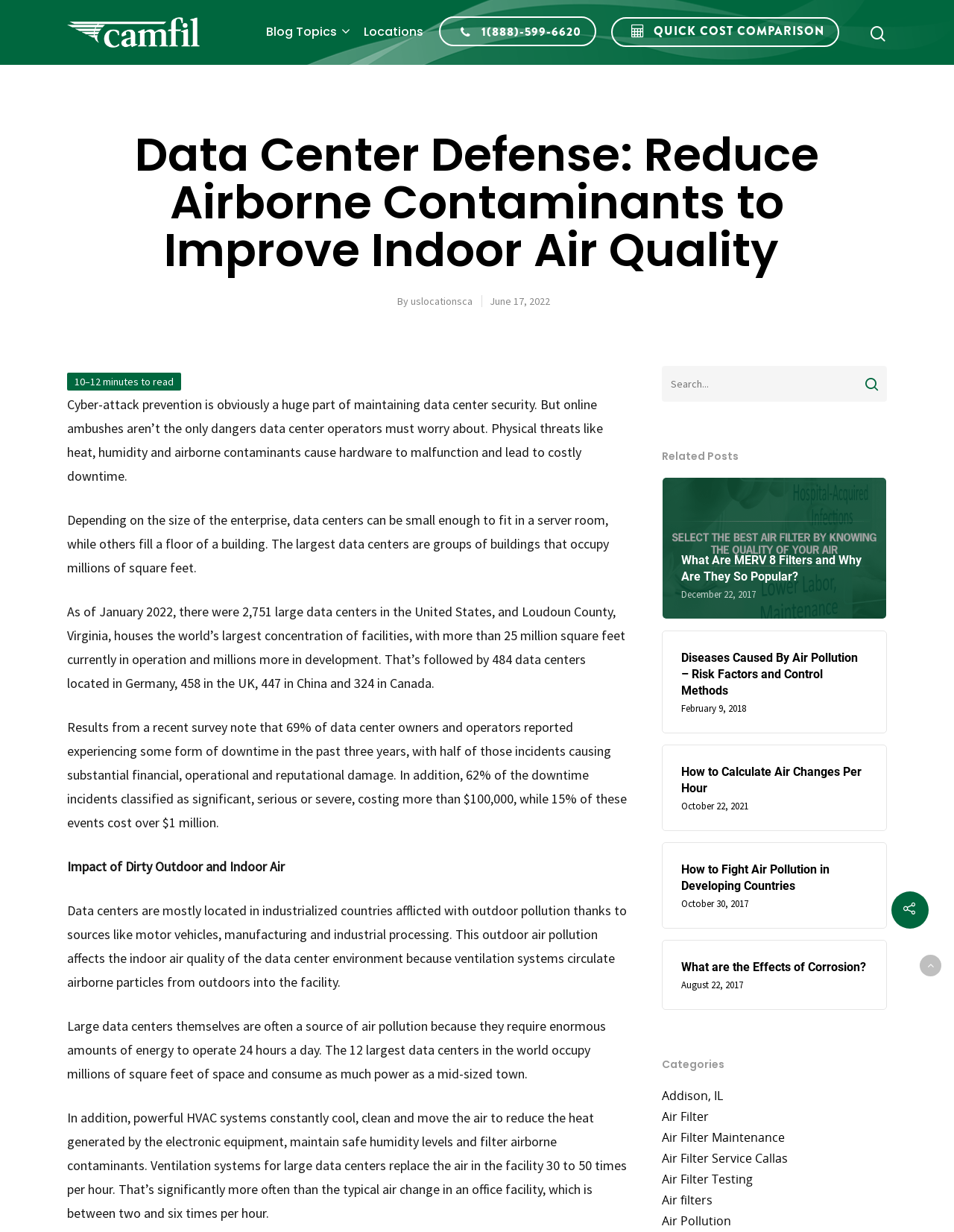Identify the main title of the webpage and generate its text content.

Data Center Defense: Reduce Airborne Contaminants to Improve Indoor Air Quality 